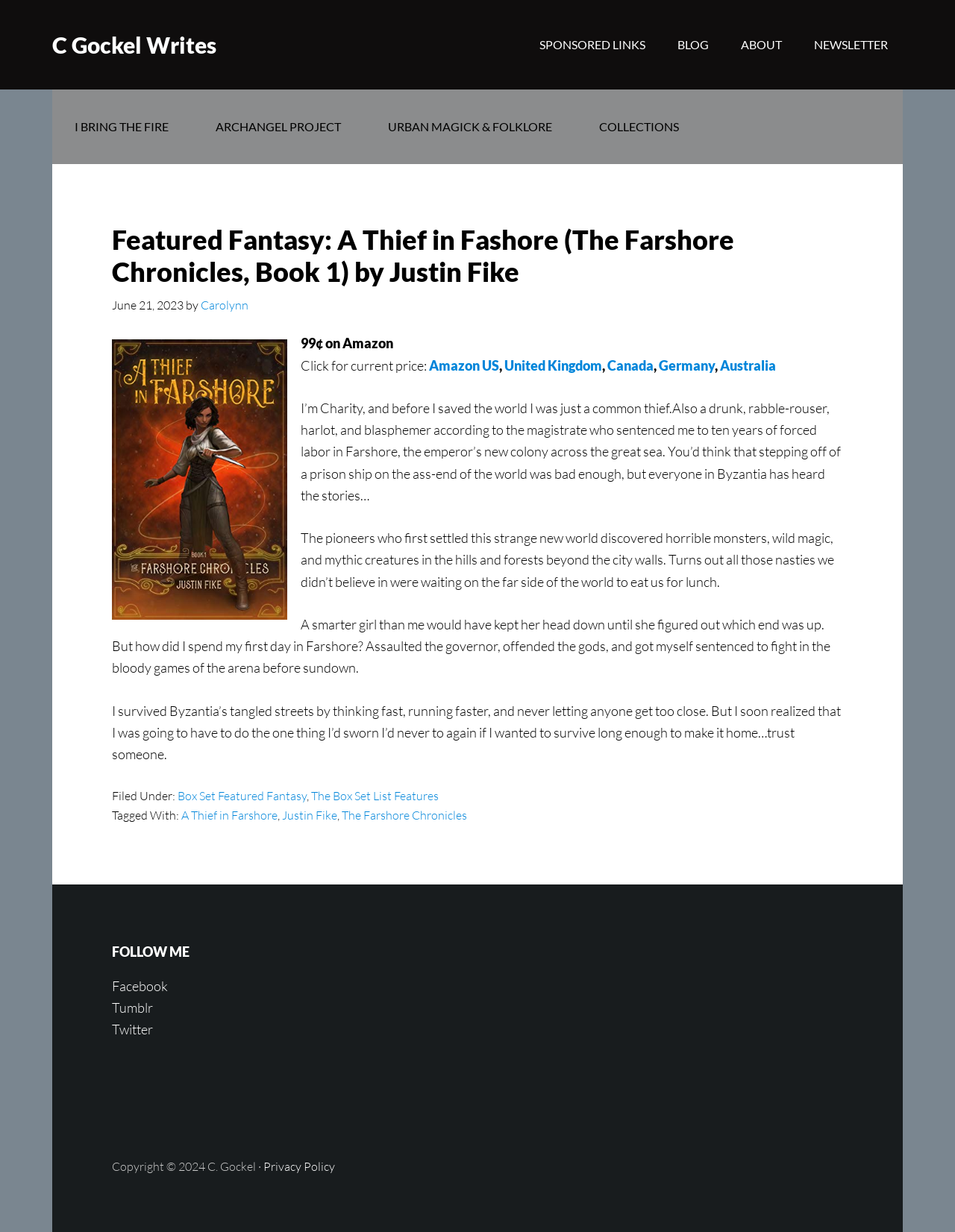Based on the image, give a detailed response to the question: What social media platforms can the author be followed on?

The author can be followed on Facebook, Tumblr, and Twitter, as links to these social media platforms are provided at the bottom of the page under the 'FOLLOW ME' heading.